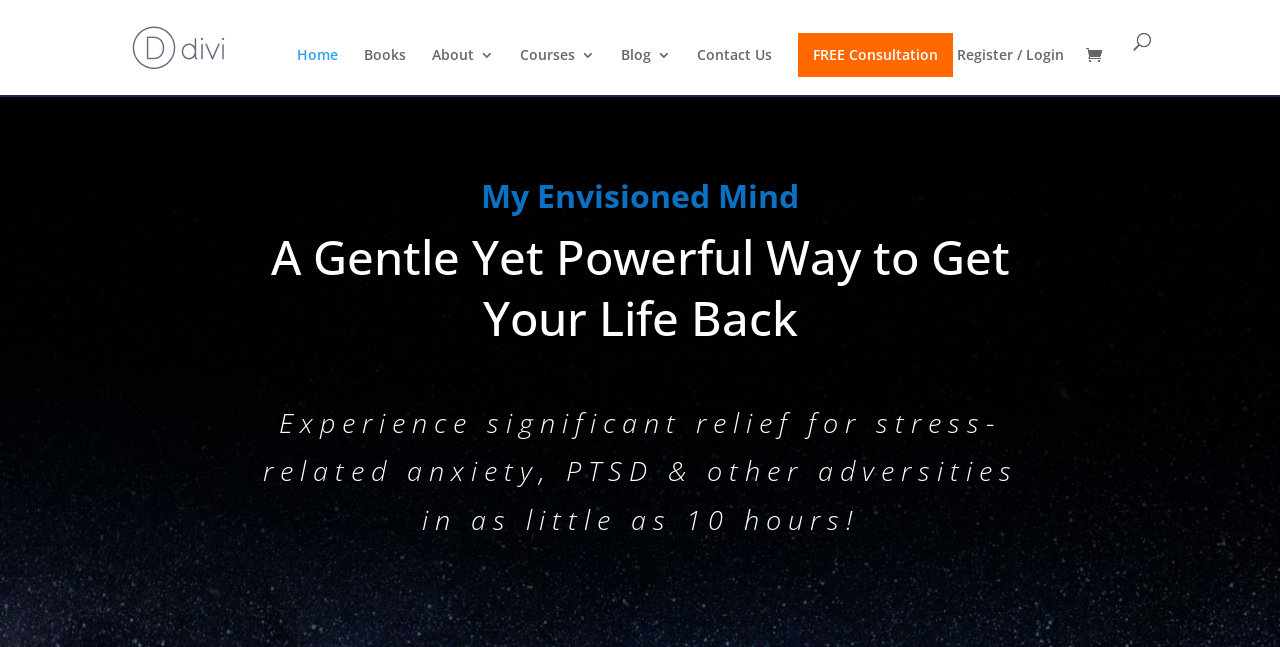What is the name of the personal coach?
Using the information from the image, answer the question thoroughly.

The name of the personal coach can be found in the top-left corner of the webpage, where it is written as 'My Envisioned Mind' in a larger font size, and also as a link with an image of a logo.